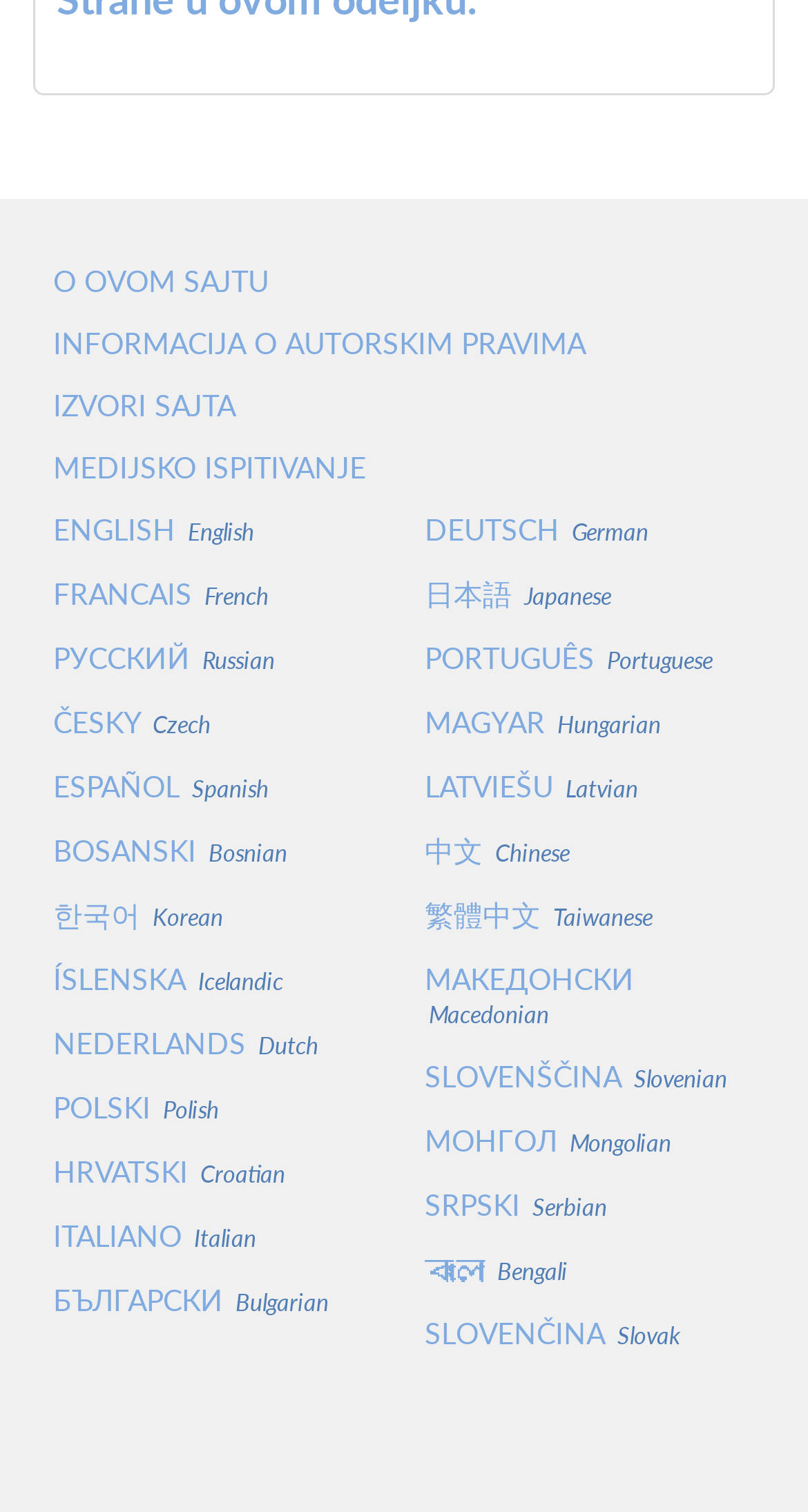Provide a short, one-word or phrase answer to the question below:
What languages are available on this website?

Multiple languages